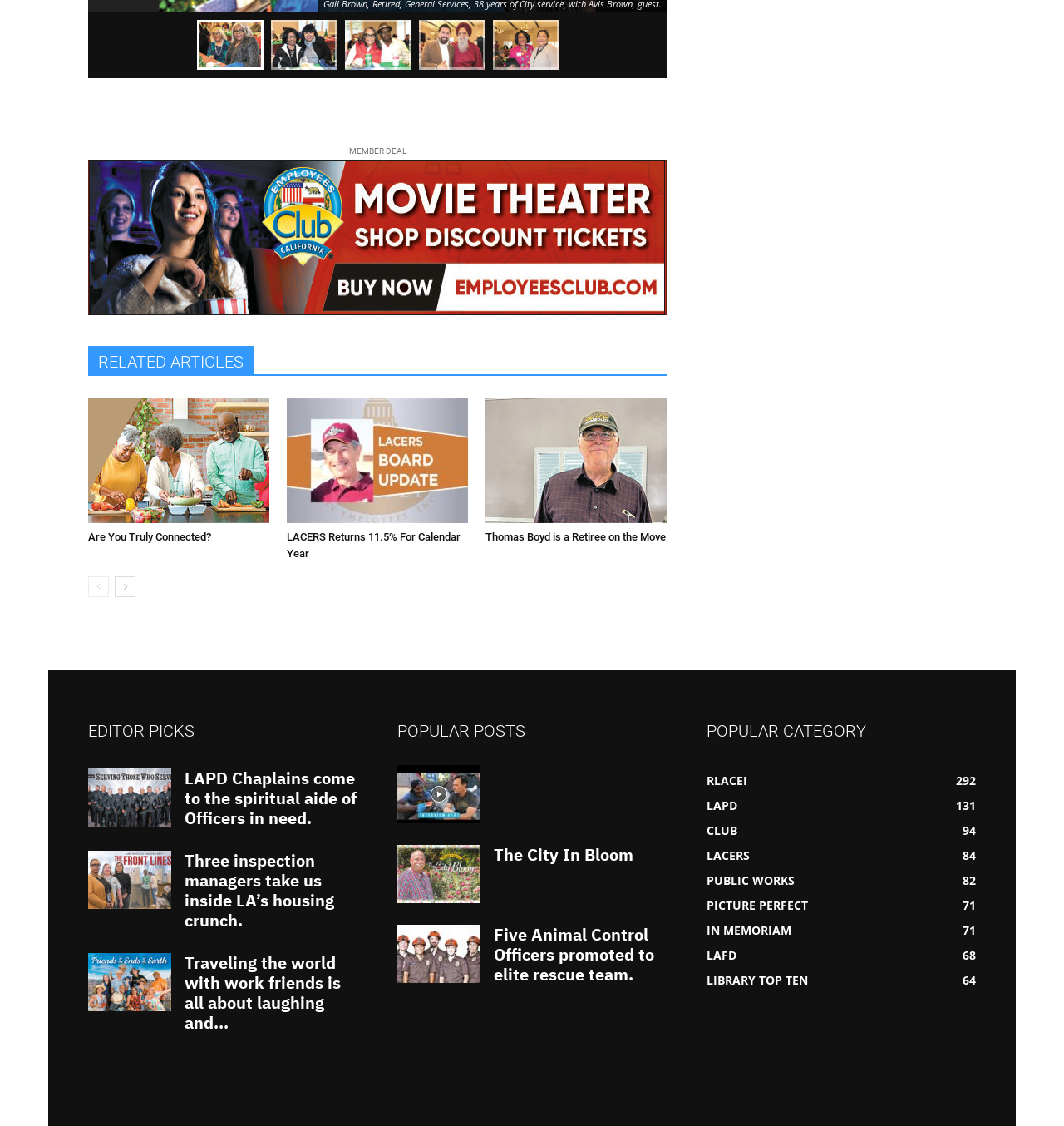What is the title of the first article in the 'RELATED ARTICLES' section?
Craft a detailed and extensive response to the question.

I looked at the 'RELATED ARTICLES' section and found the first article, which is titled 'Are You Truly Connected?'.